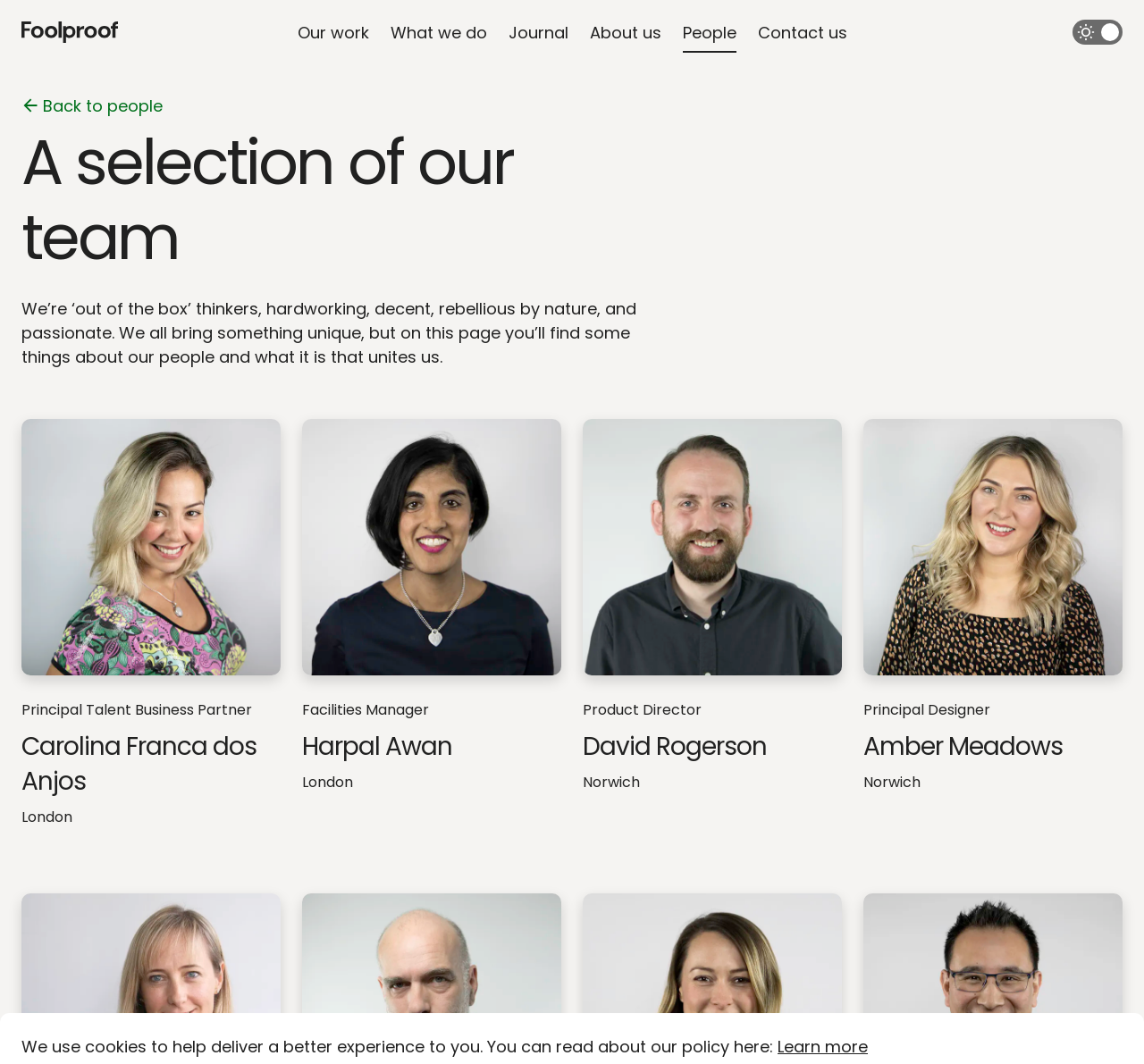Identify and generate the primary title of the webpage.

A selection of our team